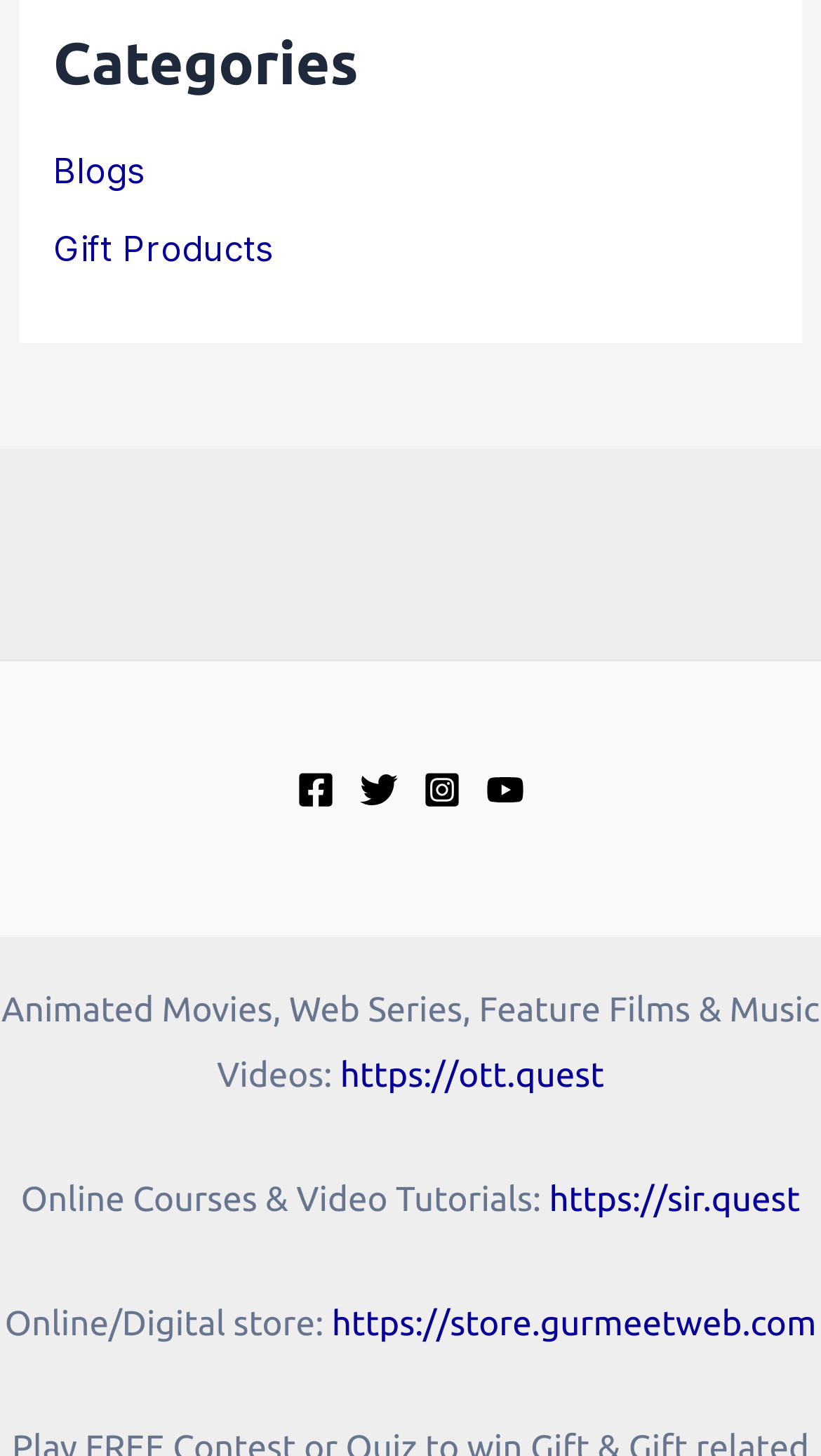Using the webpage screenshot and the element description aria-label="Instagram", determine the bounding box coordinates. Specify the coordinates in the format (top-left x, top-left y, bottom-right x, bottom-right y) with values ranging from 0 to 1.

[0.515, 0.53, 0.562, 0.556]